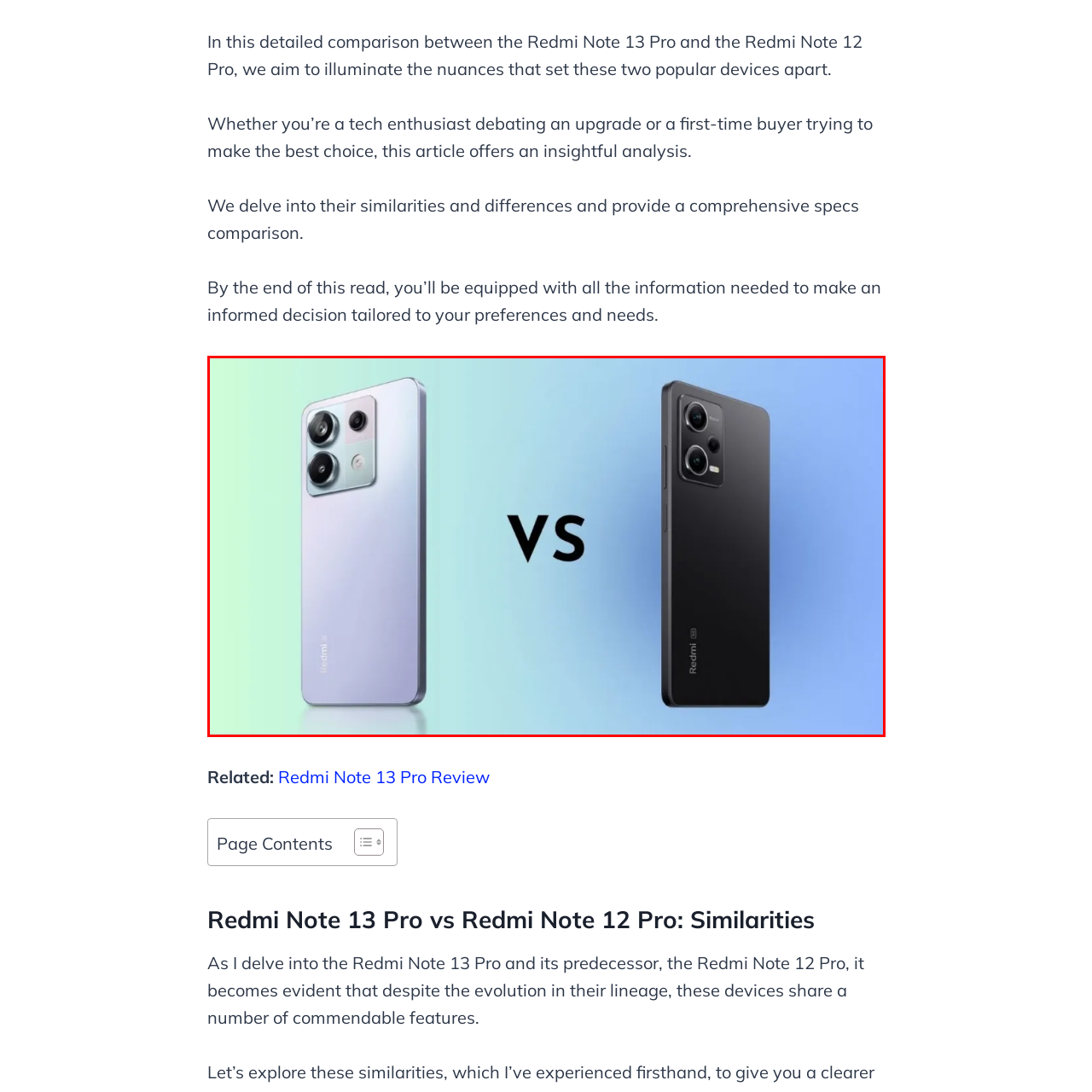Direct your gaze to the image circumscribed by the red boundary and deliver a thorough answer to the following question, drawing from the image's details: 
What is the purpose of the visual representation?

The caption states that the visual representation is 'part of a detailed analysis aimed at helping consumers make informed choices between these popular devices', implying that the purpose of the visual representation is to assist consumers in making informed decisions.